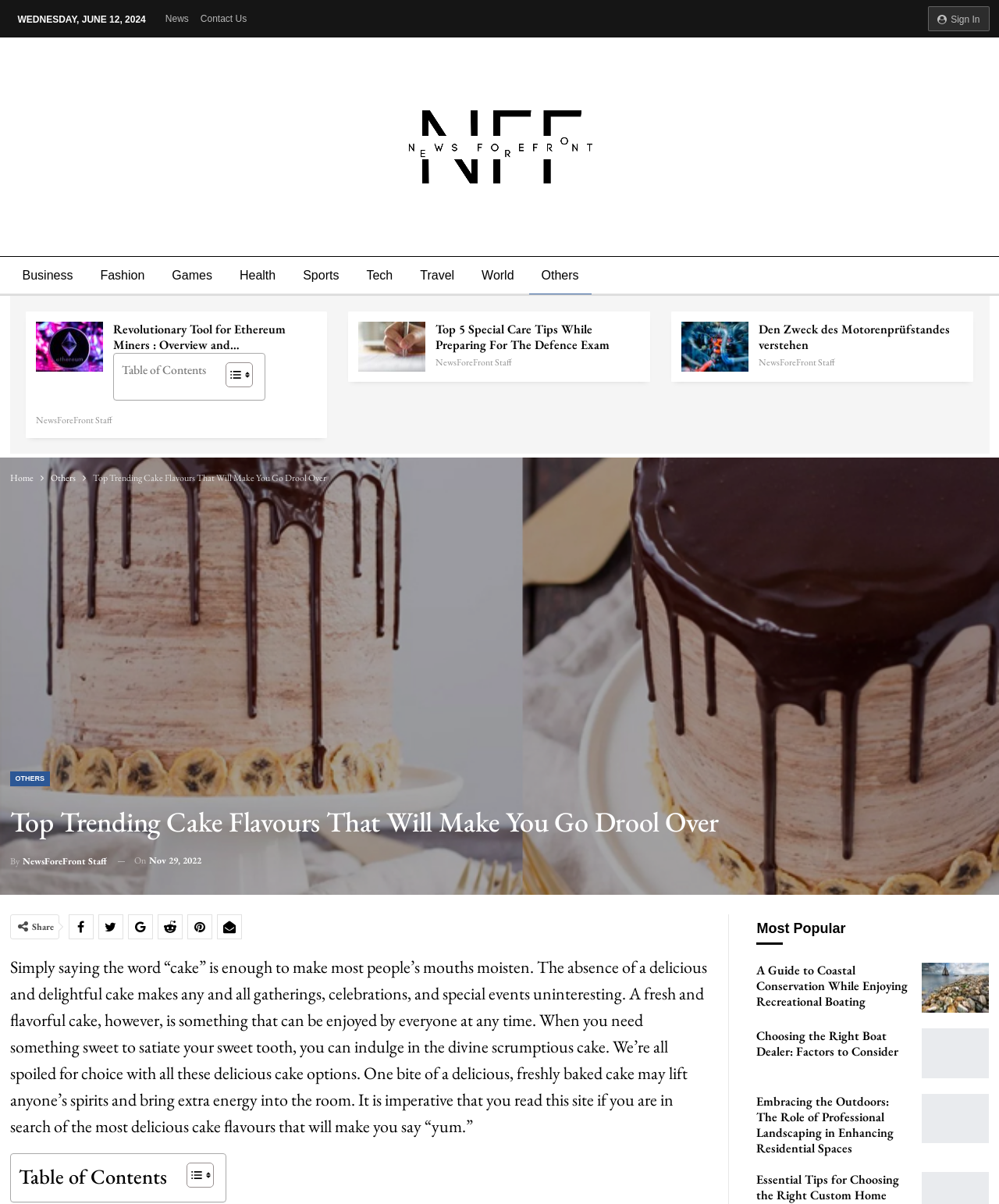Identify the bounding box coordinates of the clickable region necessary to fulfill the following instruction: "Read the article 'Top 5 Special Care Tips While Preparing For The Defence Exam'". The bounding box coordinates should be four float numbers between 0 and 1, i.e., [left, top, right, bottom].

[0.436, 0.267, 0.611, 0.293]